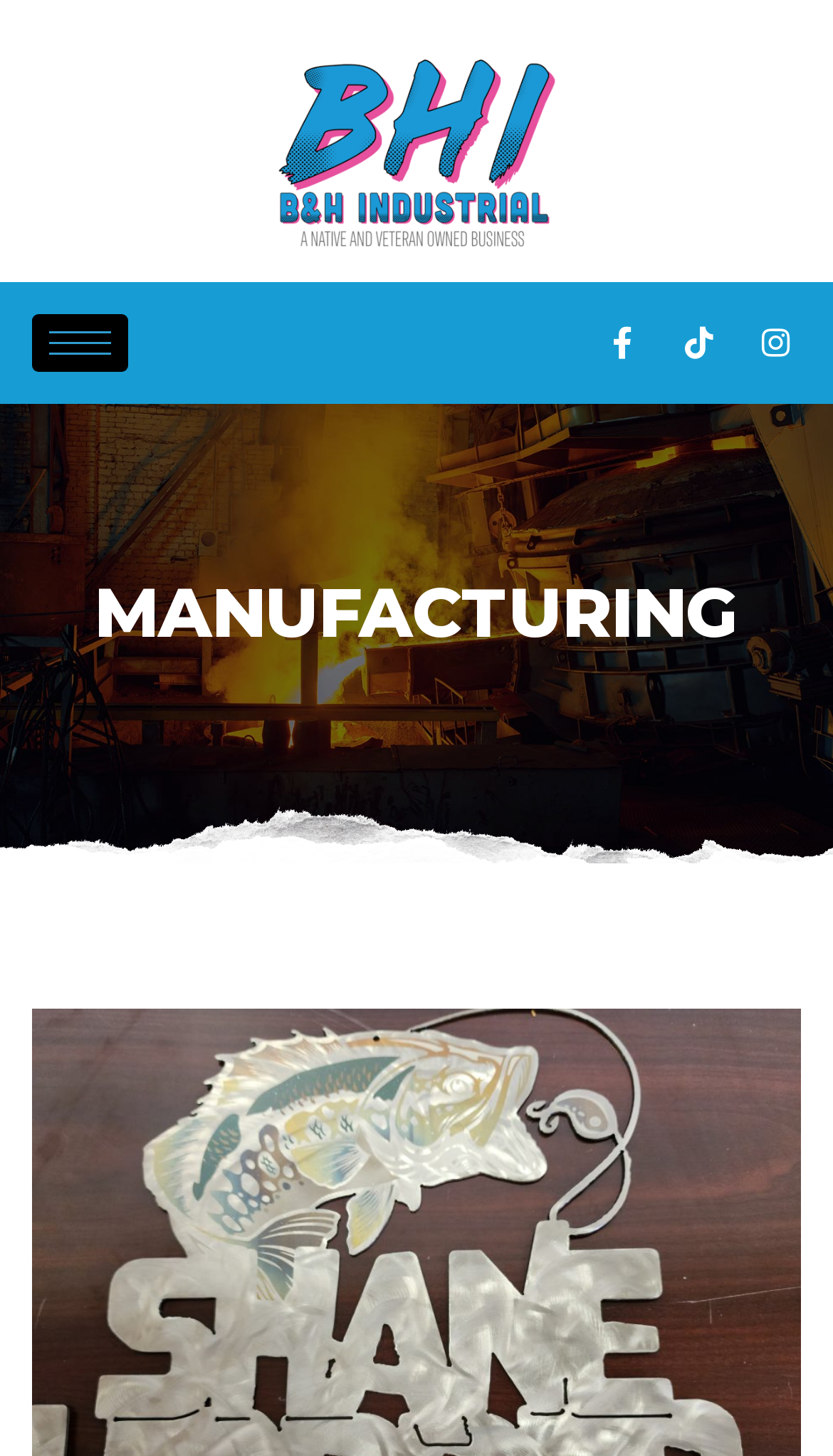Give the bounding box coordinates for the element described as: "Instagram".

[0.9, 0.218, 0.962, 0.253]